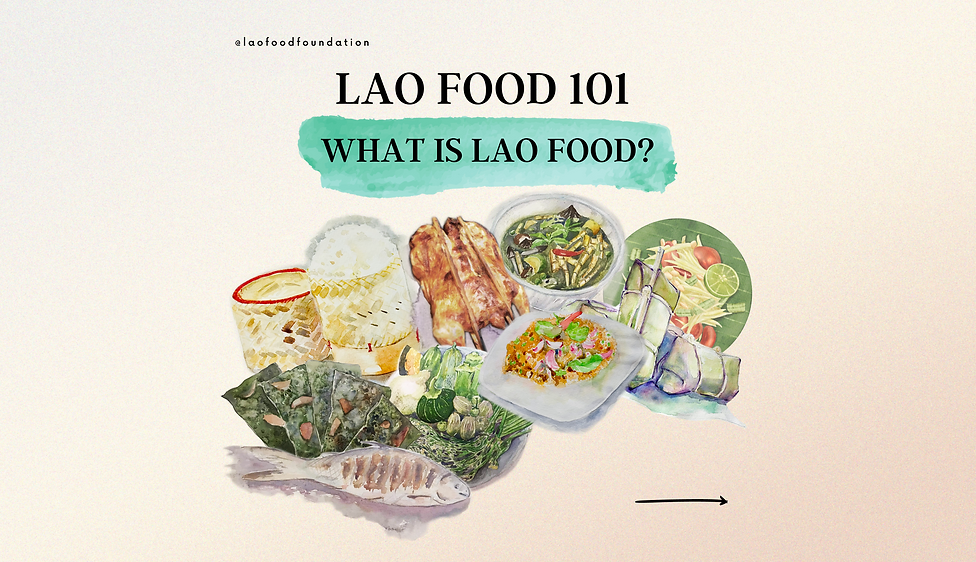Answer the question with a single word or phrase: 
What is the main ingredient in the woven basket?

Sticky rice